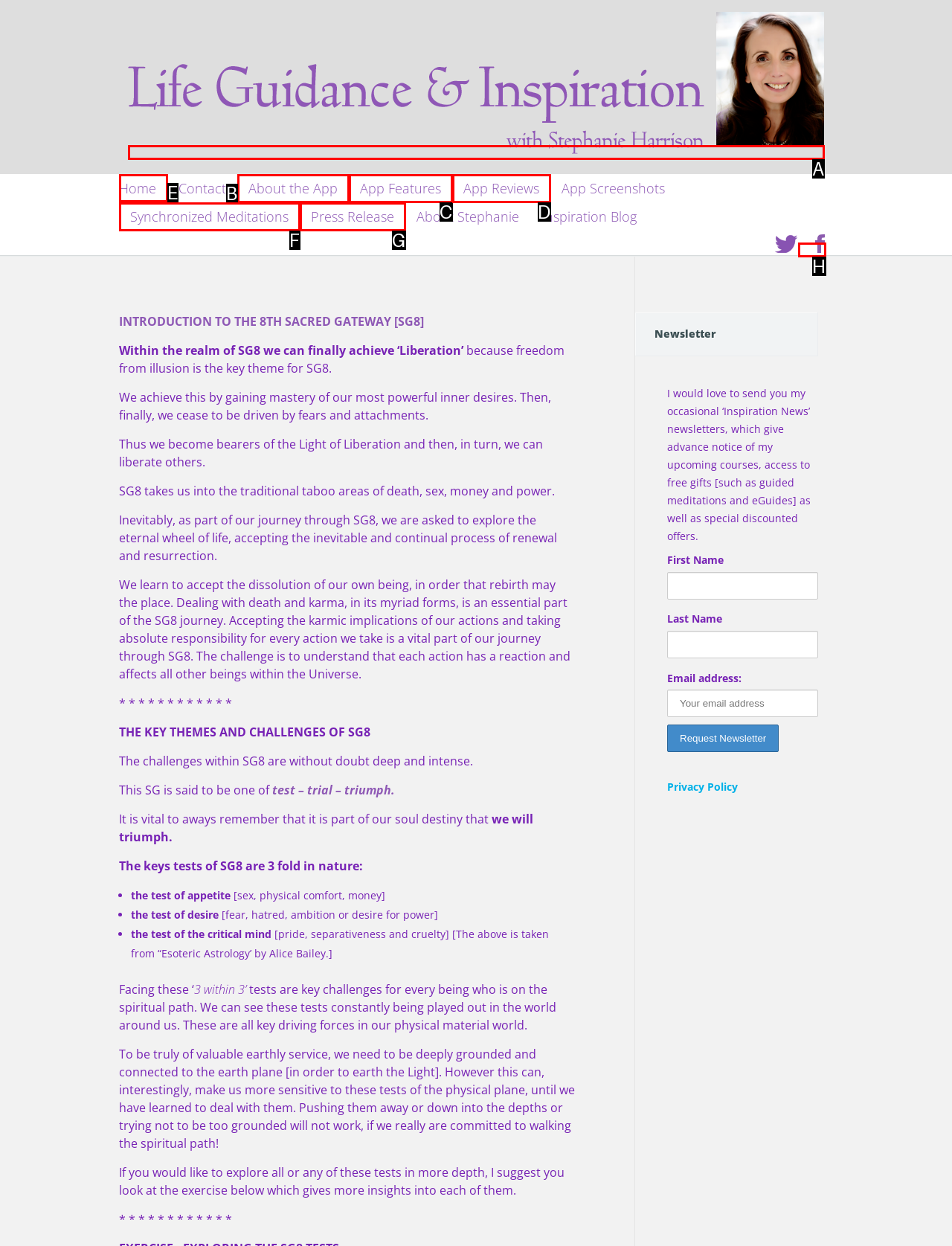Which HTML element should be clicked to complete the task: Click the 'Home' link? Answer with the letter of the corresponding option.

E